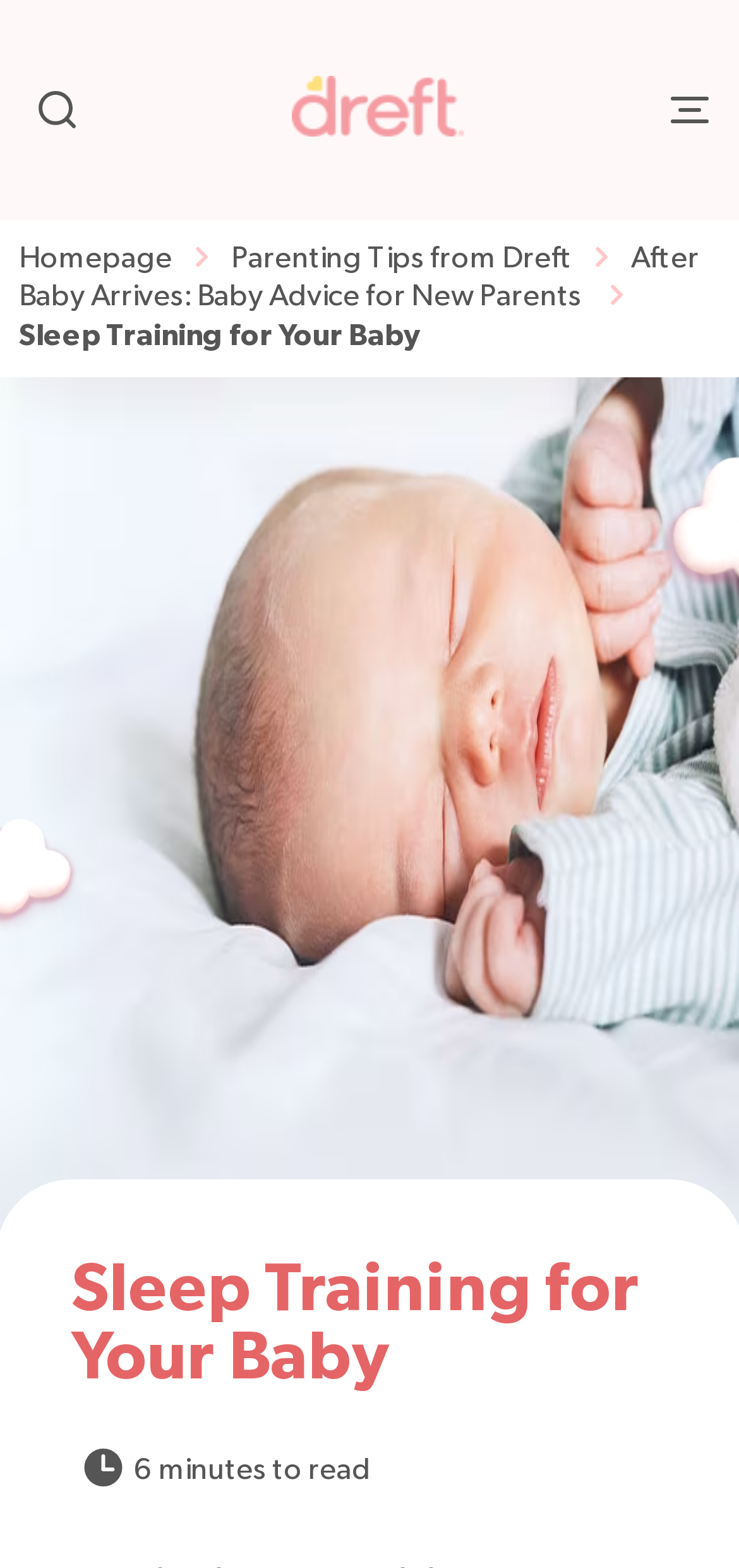What is the purpose of the button at the bottom right corner?
Based on the image, answer the question in a detailed manner.

The button at the bottom right corner of the webpage has an image and the text 'Back to top', which suggests that its purpose is to allow users to quickly scroll back to the top of the webpage.